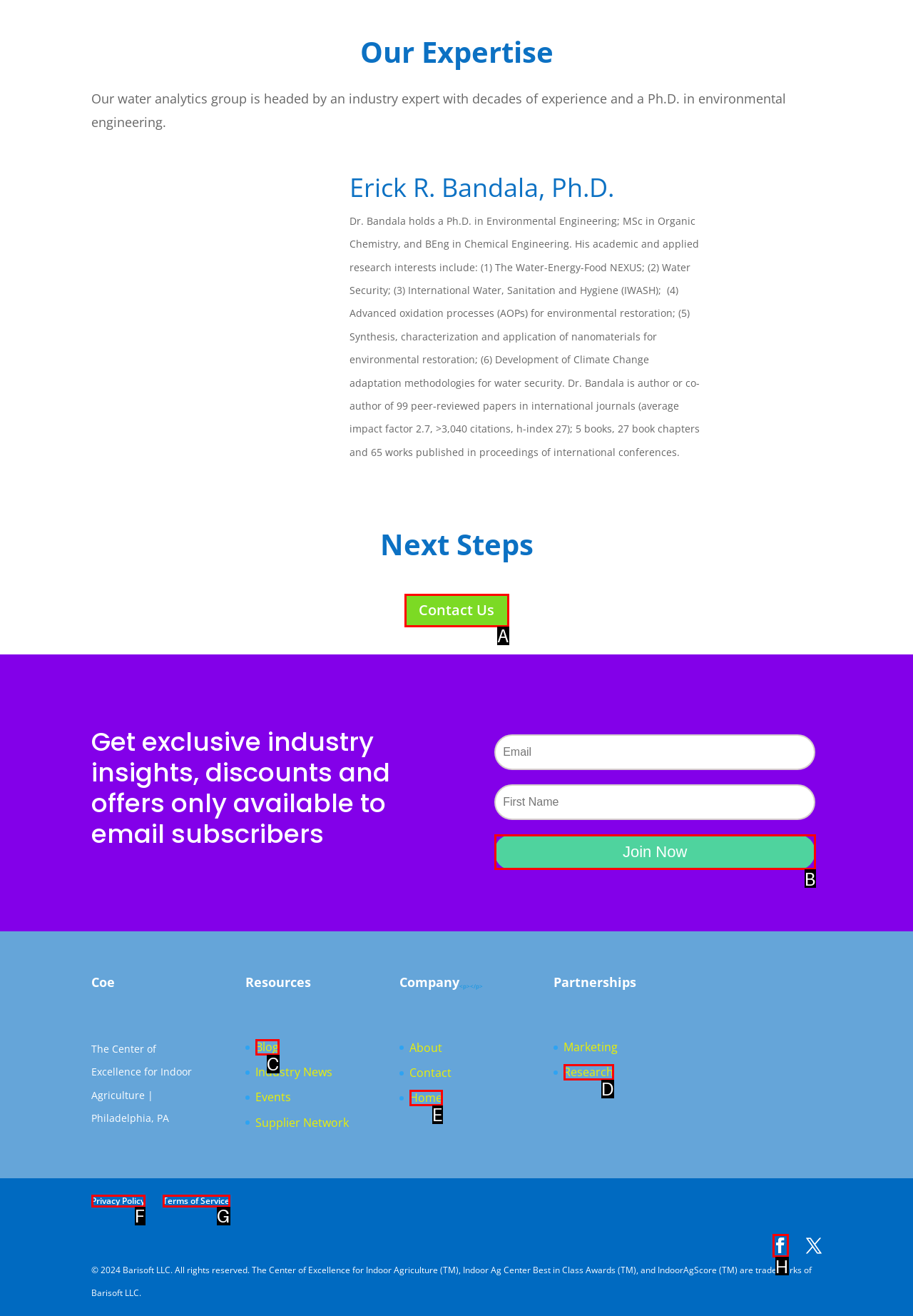For the task: Click the 'Join Now' button, specify the letter of the option that should be clicked. Answer with the letter only.

B